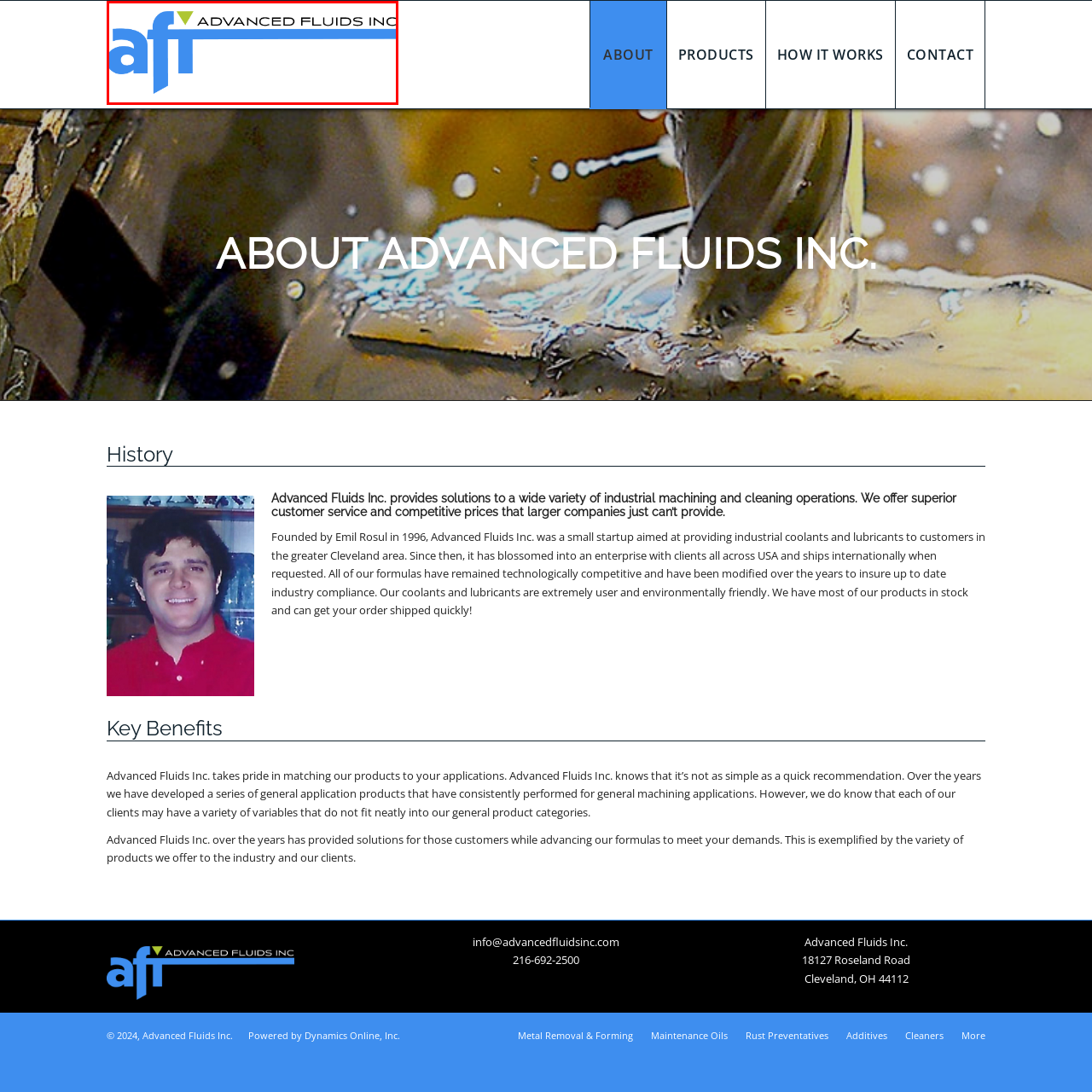Using the image highlighted in the red border, answer the following question concisely with a word or phrase:
Where does the company serve clients?

USA and internationally